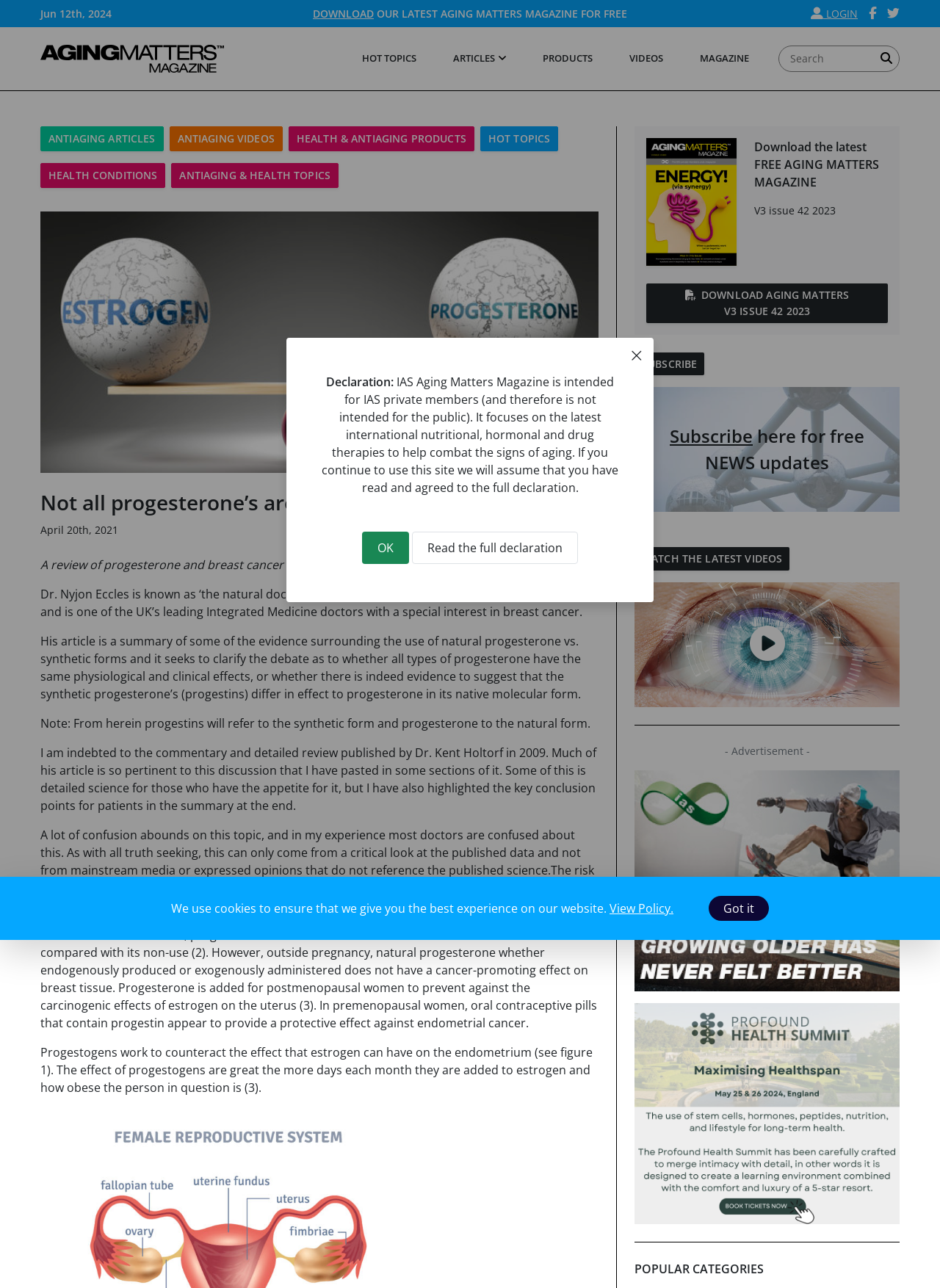Can you pinpoint the bounding box coordinates for the clickable element required for this instruction: "Read the full declaration"? The coordinates should be four float numbers between 0 and 1, i.e., [left, top, right, bottom].

[0.438, 0.413, 0.615, 0.438]